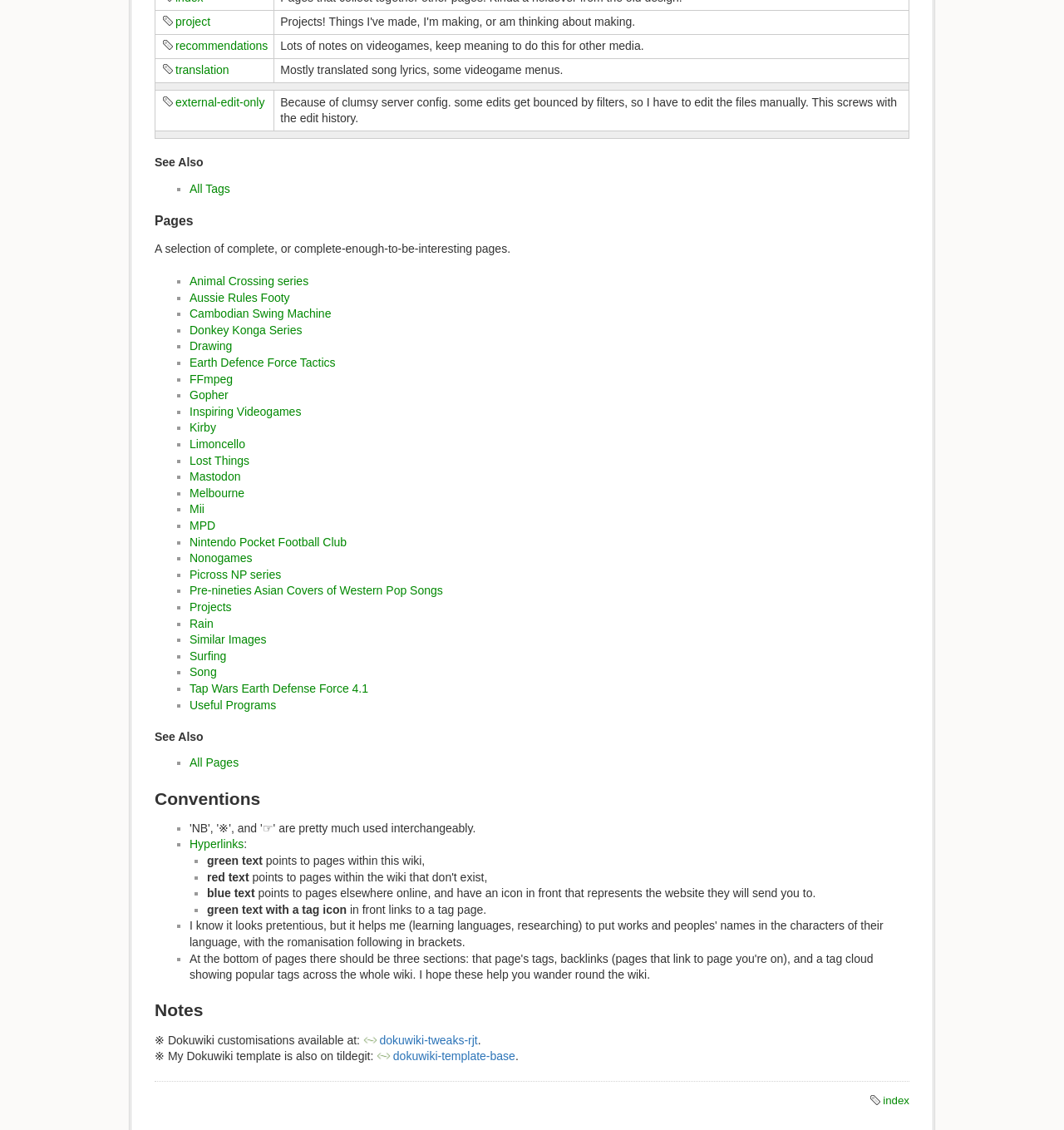Identify the bounding box of the UI component described as: "Nonogames".

[0.178, 0.488, 0.237, 0.5]